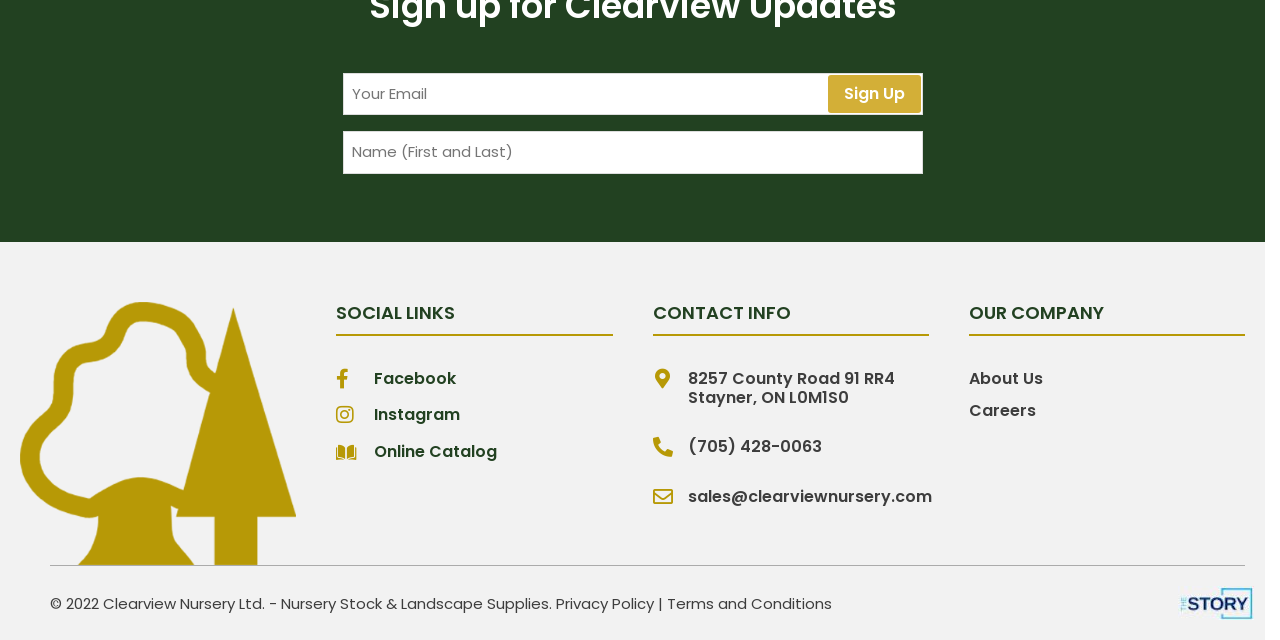What are the social media links available?
Using the image provided, answer with just one word or phrase.

Facebook and Instagram